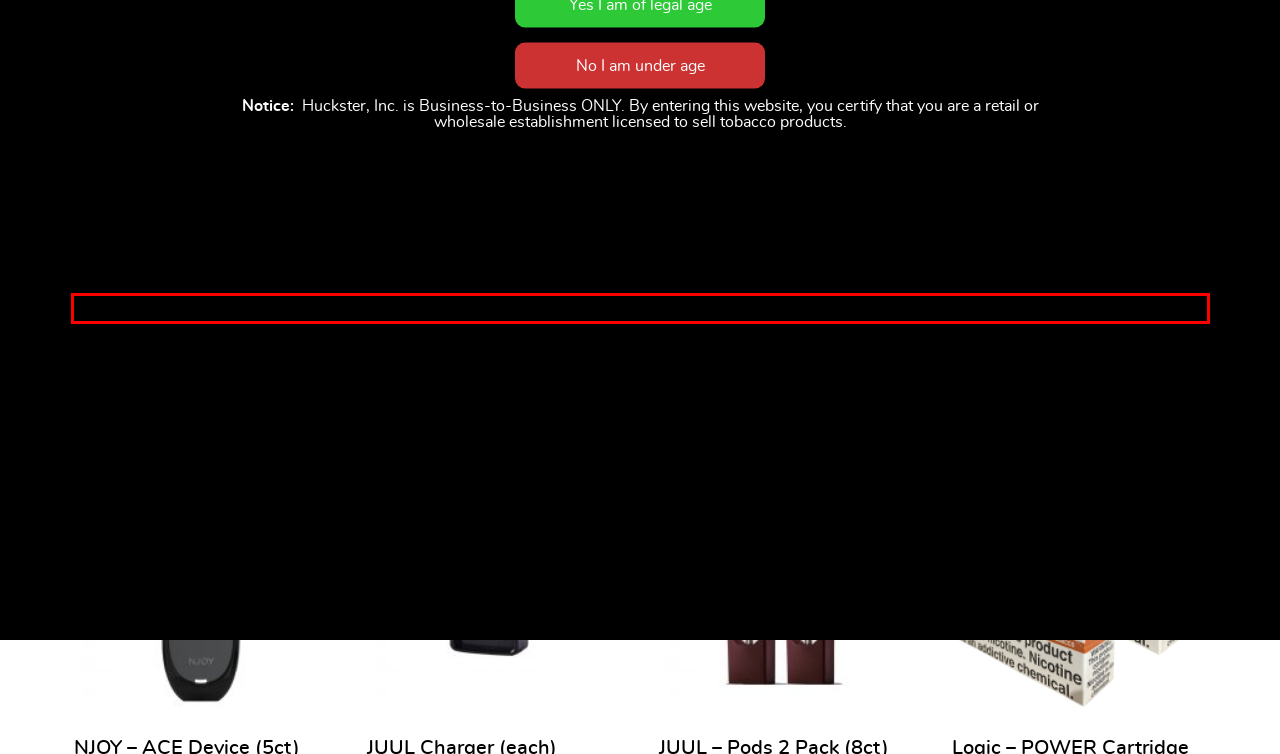In the screenshot of the webpage, find the red bounding box and perform OCR to obtain the text content restricted within this red bounding box.

Please note: Vape product pricing DOES NOT include excise tax for the City of Chicago, Cook County, Illinois or Wisconsin.